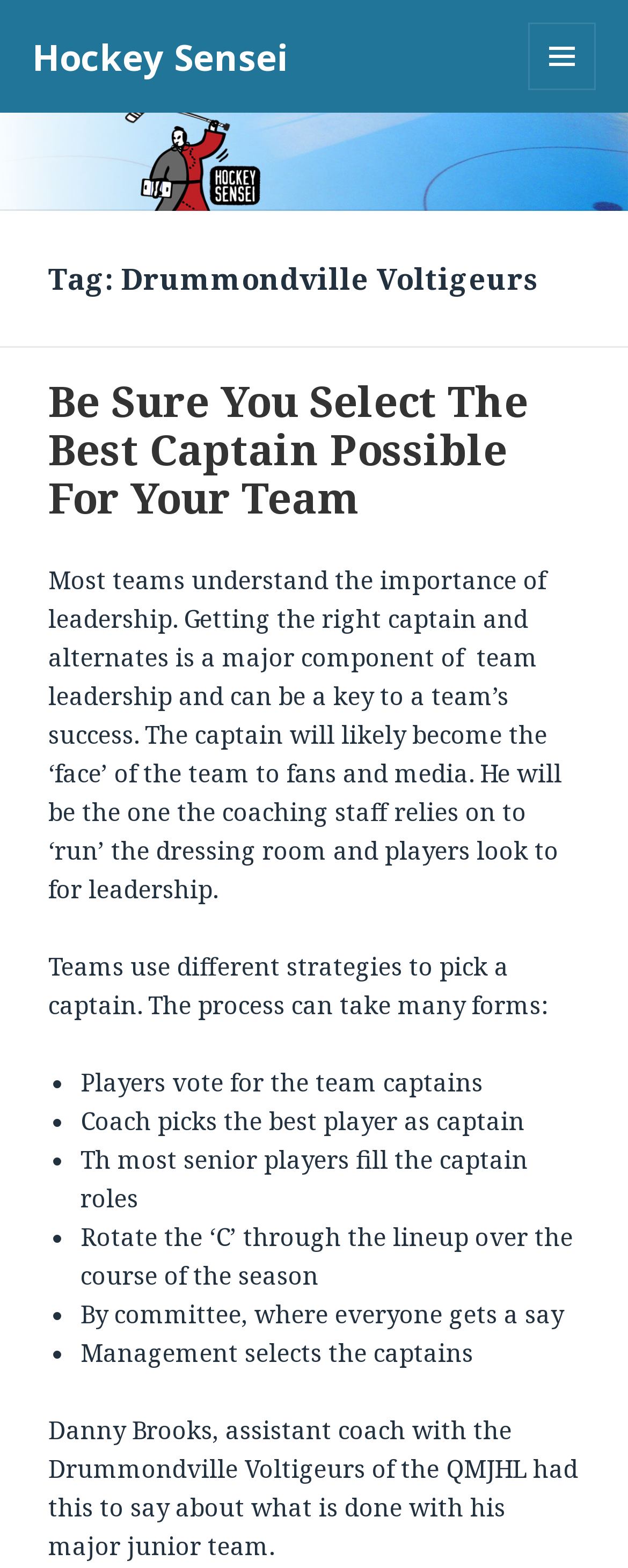For the following element description, predict the bounding box coordinates in the format (top-left x, top-left y, bottom-right x, bottom-right y). All values should be floating point numbers between 0 and 1. Description: robotic

None